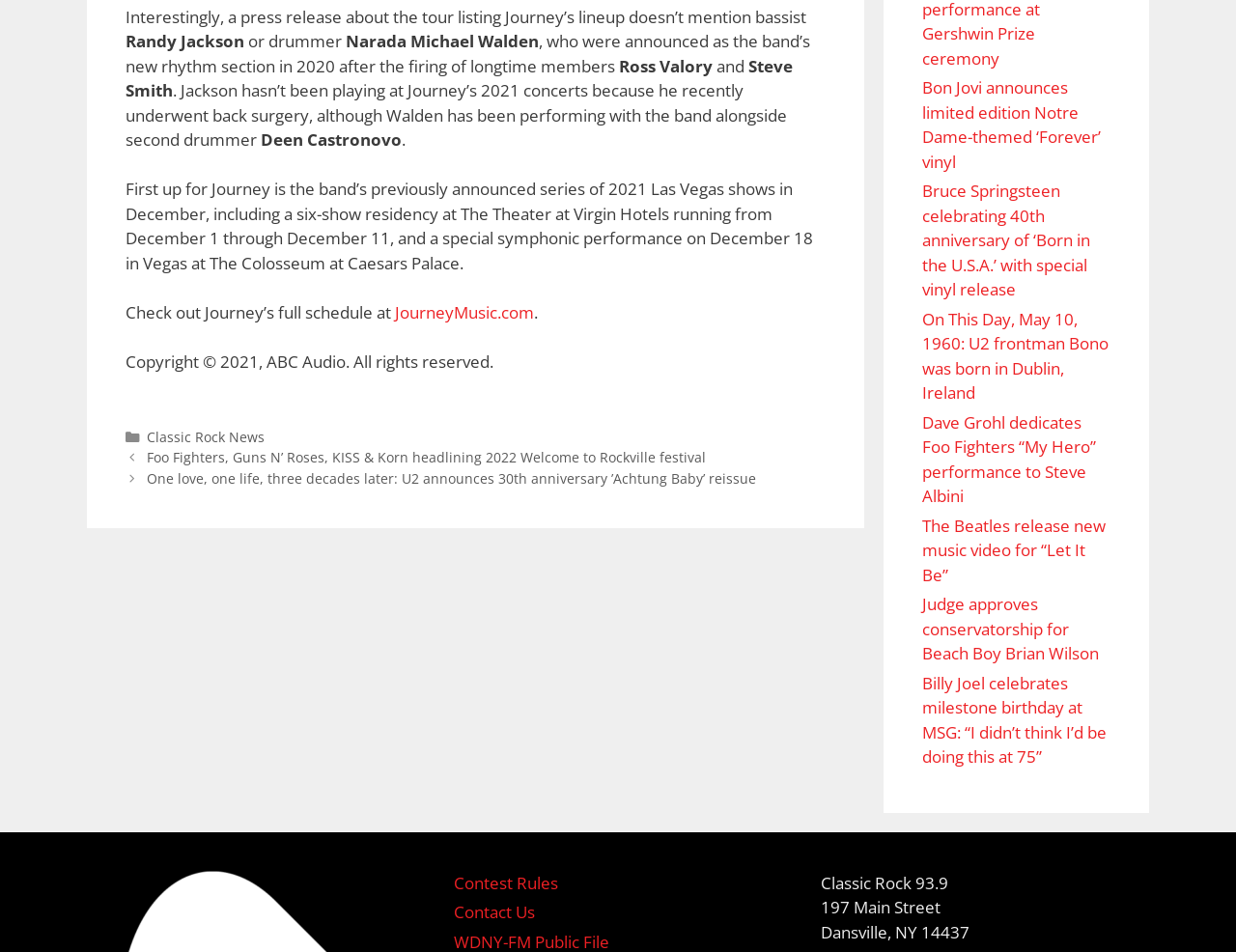Find the bounding box coordinates of the area to click in order to follow the instruction: "View Contest Rules".

[0.367, 0.915, 0.452, 0.939]